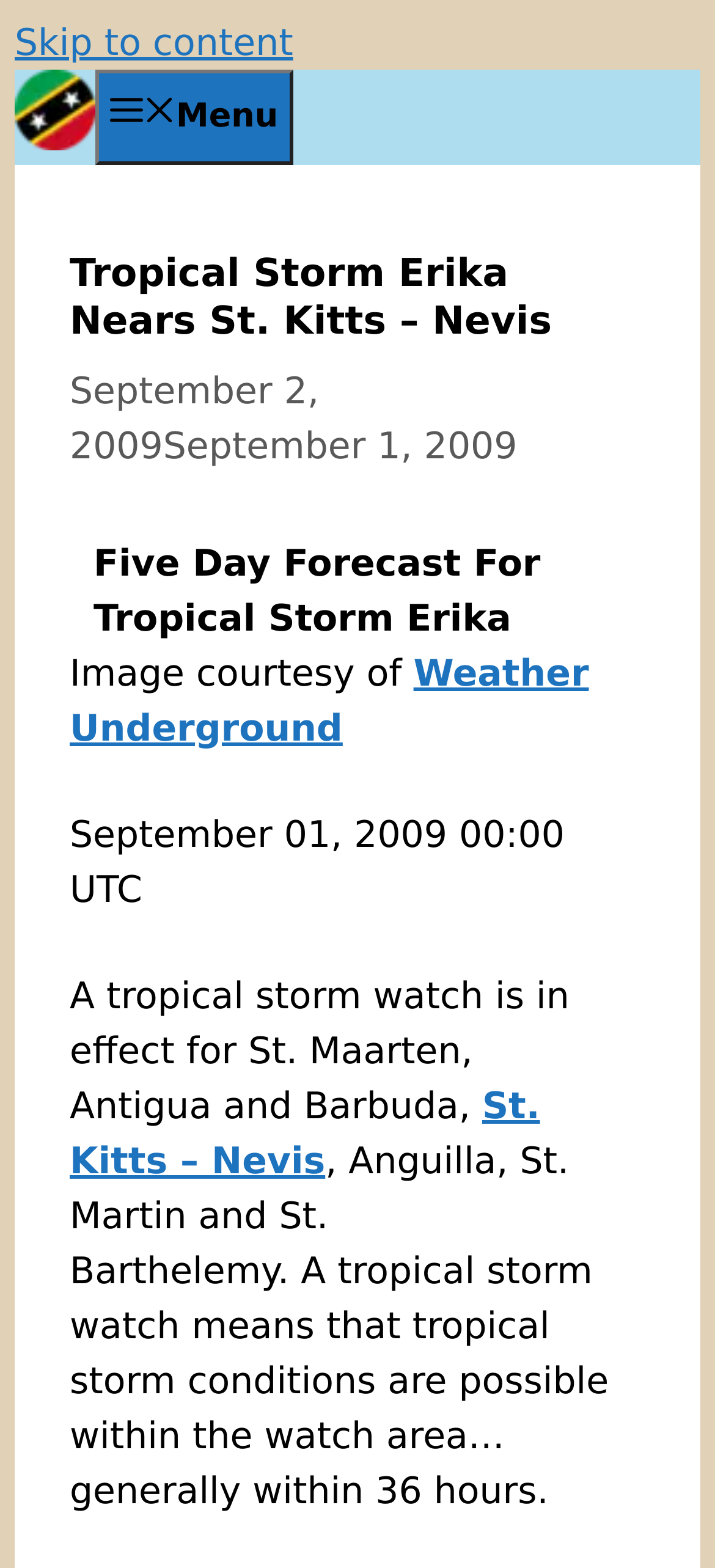Provide a single word or phrase to answer the given question: 
What are the affected islands?

St. Maarten, Antigua and Barbuda, Anguilla, St. Martin and St.